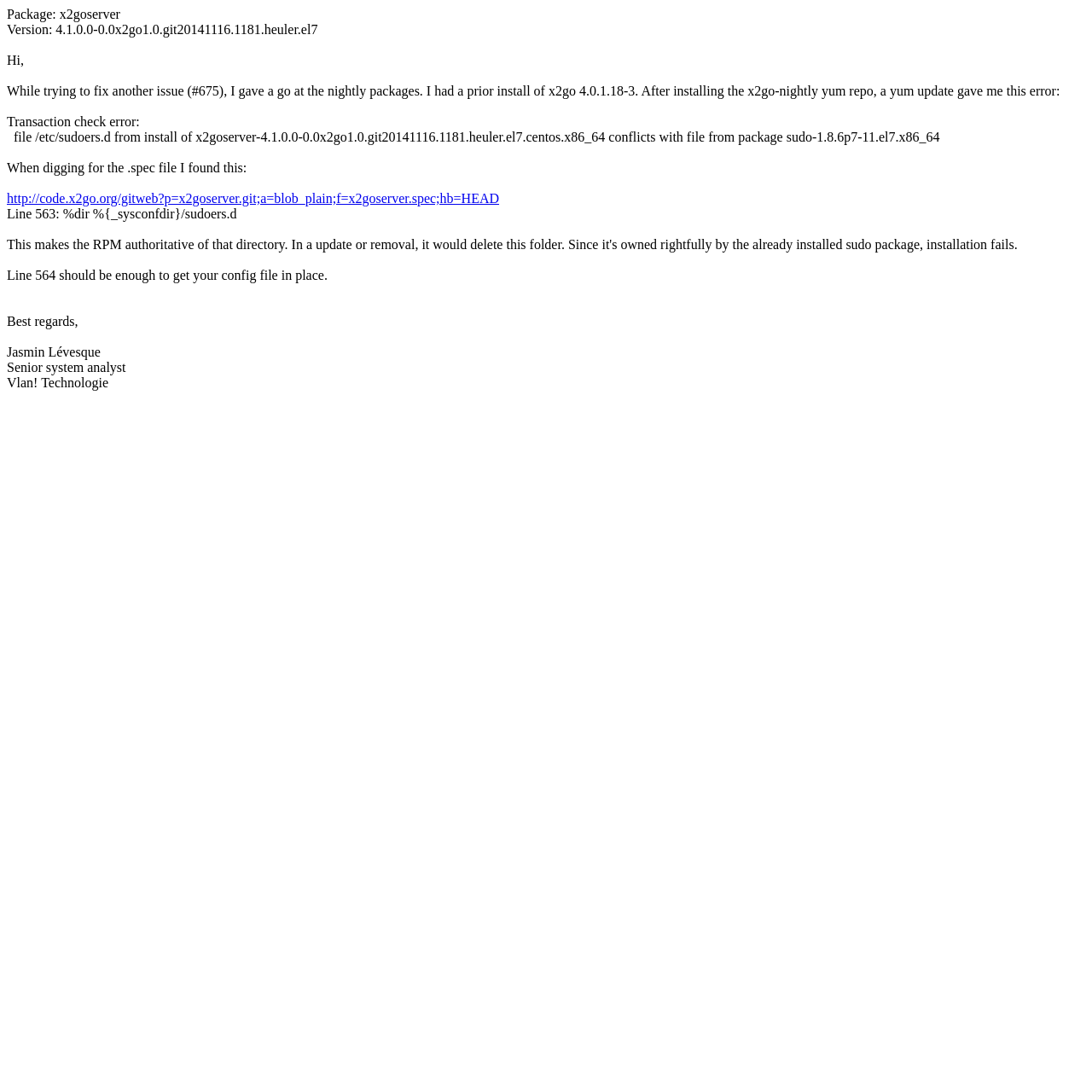Who is the author of this message?
Provide a well-explained and detailed answer to the question.

The author of this message is mentioned at the end of the webpage as 'Jasmin Lévesque', along with their title 'Senior system analyst'.